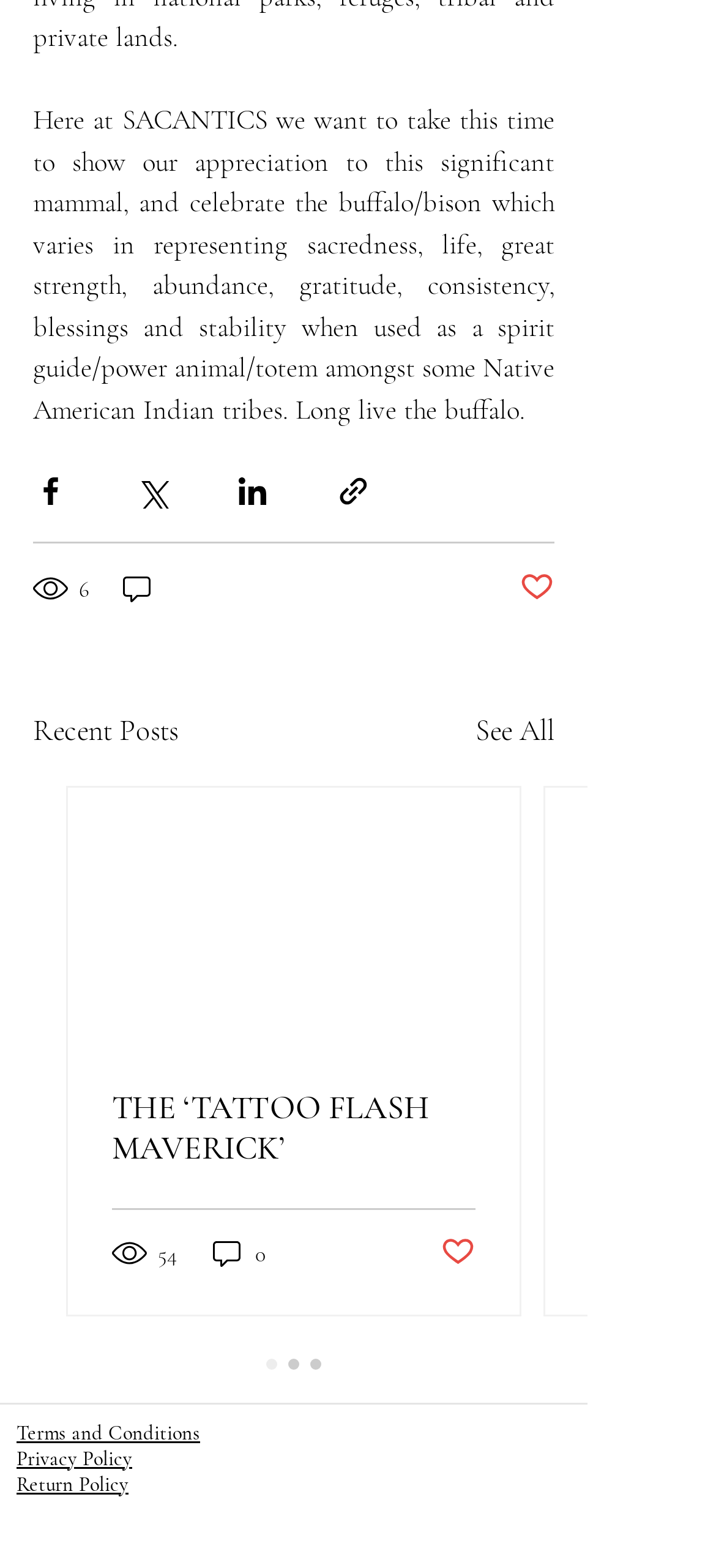Determine the bounding box coordinates of the region that needs to be clicked to achieve the task: "Like the post".

[0.726, 0.363, 0.774, 0.388]